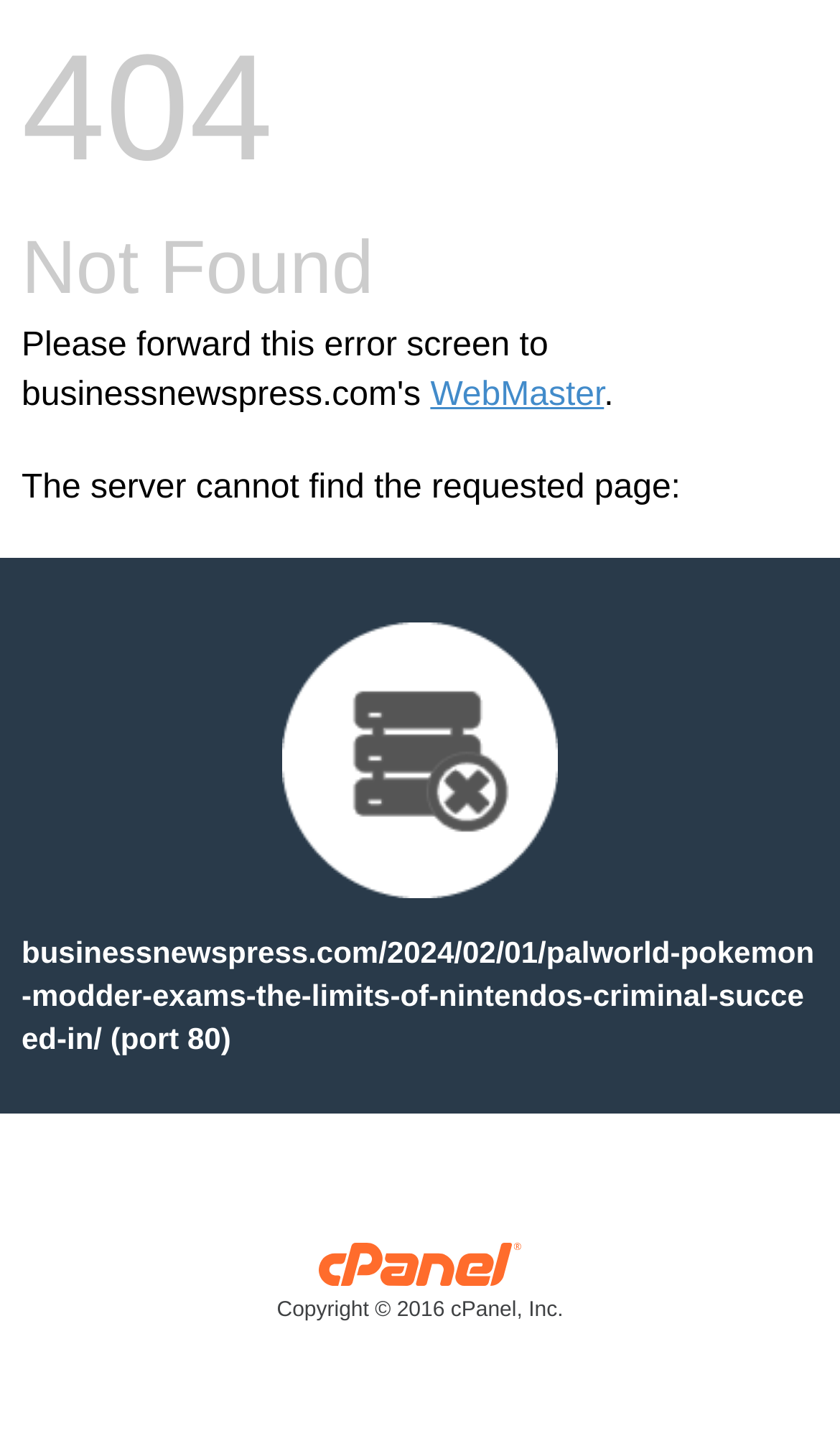Based on the image, please respond to the question with as much detail as possible:
What is the URL of the requested page?

The URL of the requested page is displayed in a StaticText element with bounding box coordinates [0.026, 0.641, 0.969, 0.724], which is the URL that the server is unable to find.